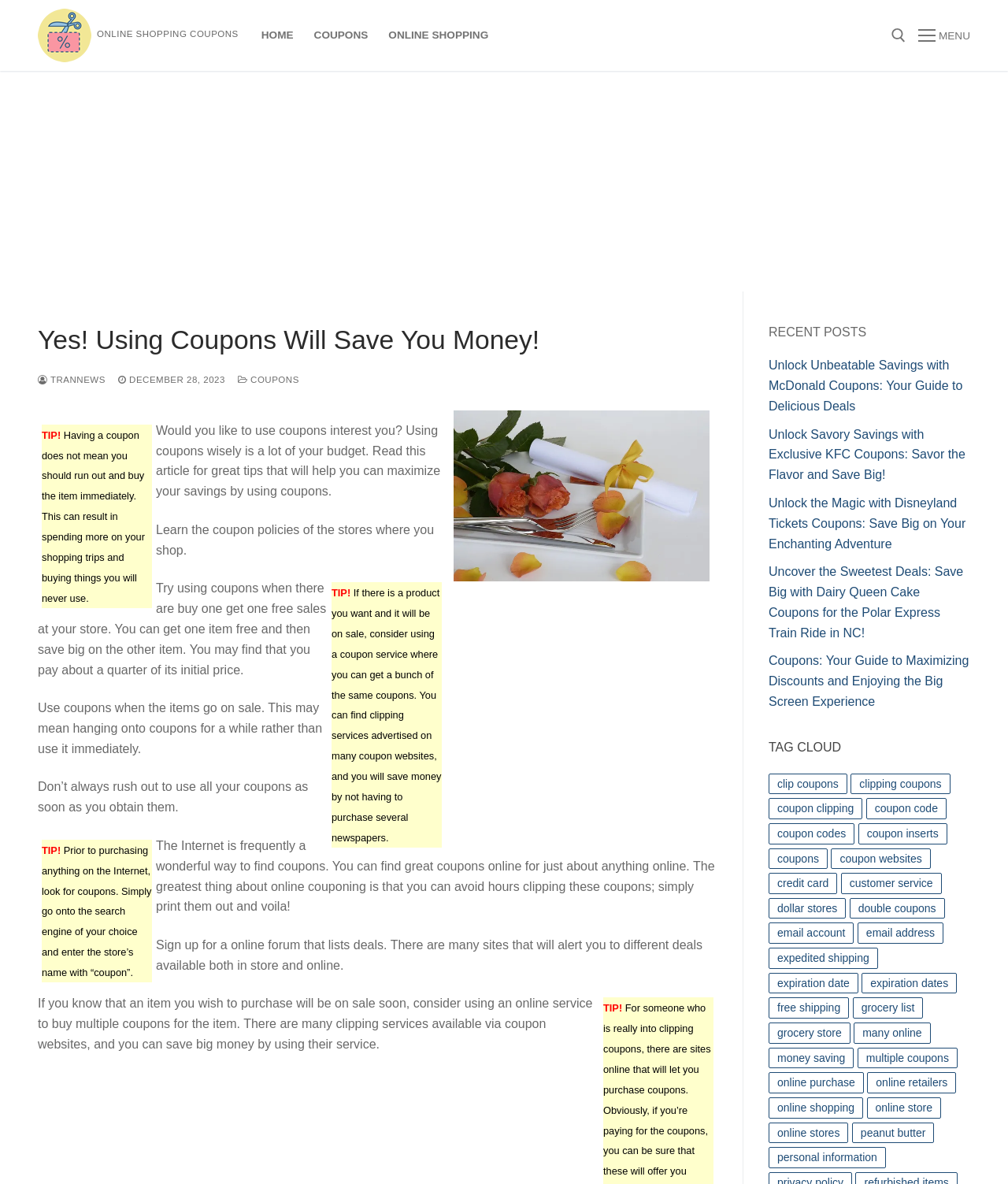Locate the bounding box coordinates of the clickable area to execute the instruction: "Click on the link to unlock unbeatable savings with McDonald coupons". Provide the coordinates as four float numbers between 0 and 1, represented as [left, top, right, bottom].

[0.762, 0.303, 0.955, 0.349]